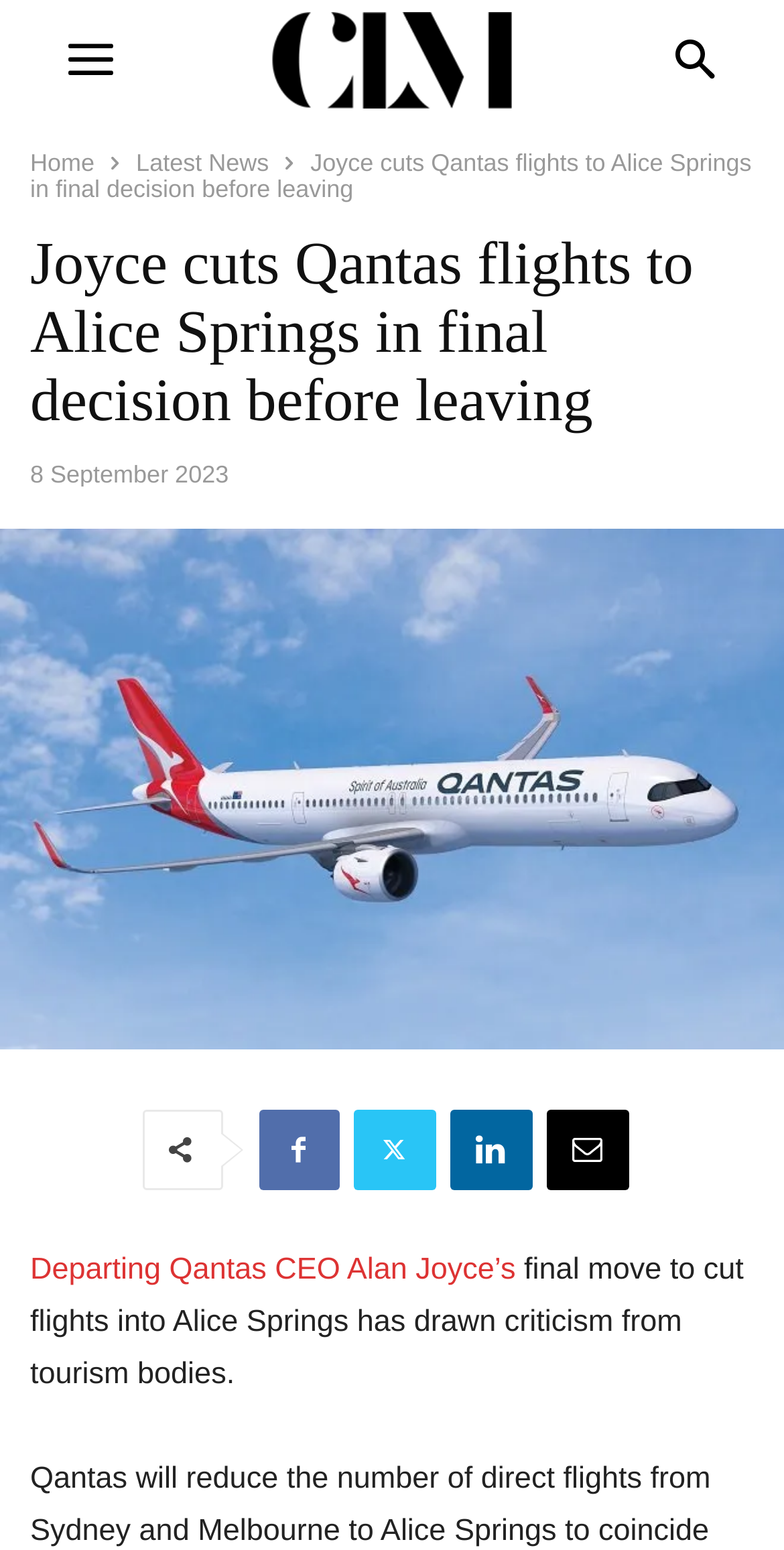Please identify the bounding box coordinates of the clickable region that I should interact with to perform the following instruction: "Visit Business". The coordinates should be expressed as four float numbers between 0 and 1, i.e., [left, top, right, bottom].

None